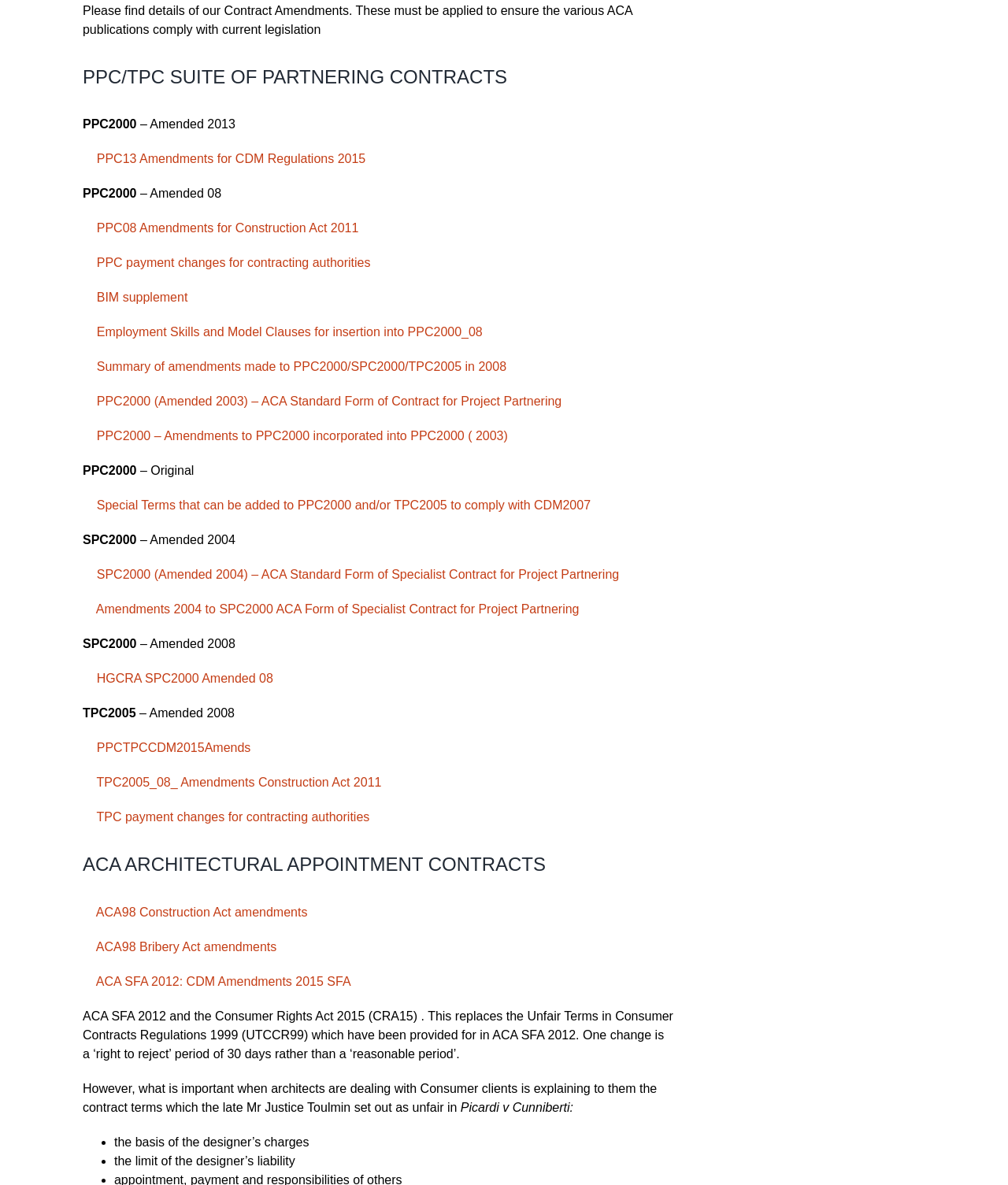Using the provided description PPCTPCCDM2015Amends, find the bounding box coordinates for the UI element. Provide the coordinates in (top-left x, top-left y, bottom-right x, bottom-right y) format, ensuring all values are between 0 and 1.

[0.082, 0.626, 0.249, 0.637]